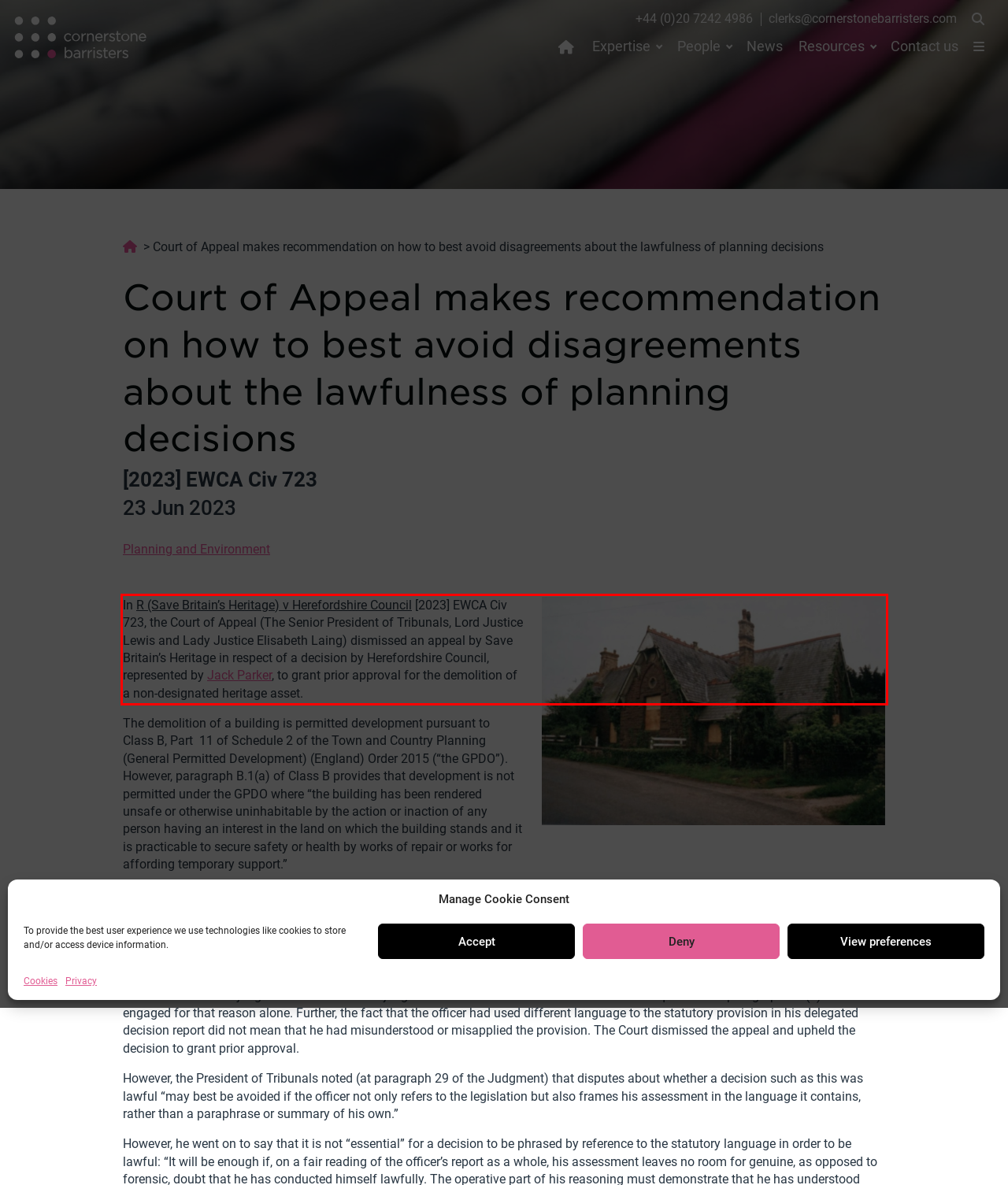Given a screenshot of a webpage, identify the red bounding box and perform OCR to recognize the text within that box.

In R (Save Britain’s Heritage) v Herefordshire Council [2023] EWCA Civ 723, the Court of Appeal (The Senior President of Tribunals, Lord Justice Lewis and Lady Justice Elisabeth Laing) dismissed an appeal by Save Britain’s Heritage in respect of a decision by Herefordshire Council, represented by Jack Parker, to grant prior approval for the demolition of a non-designated heritage asset.